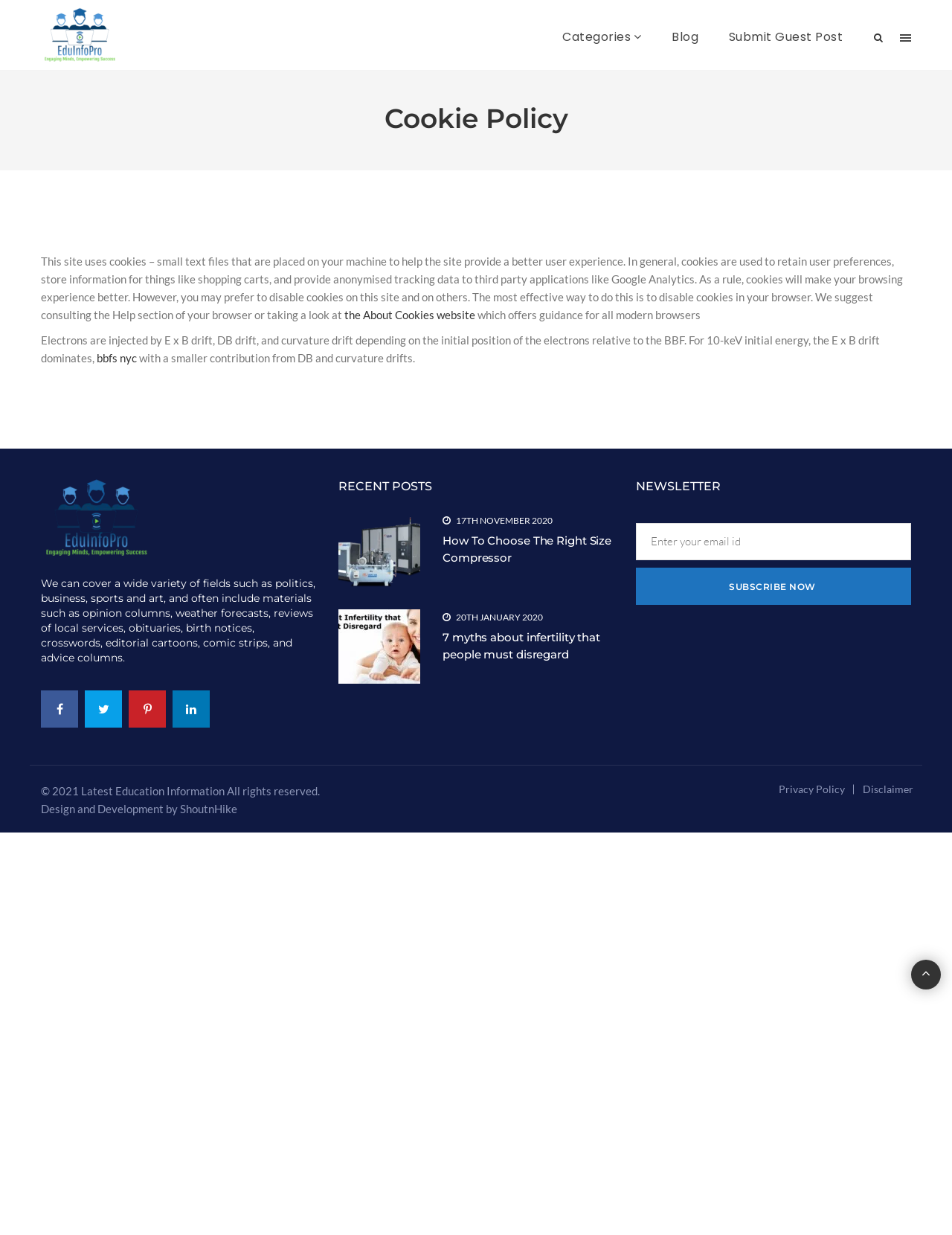Present a detailed account of what is displayed on the webpage.

The webpage is titled "Cookie Policy | Education Info Pro" and has a prominent header section at the top with a logo and navigation links. Below the header, there is a brief description of the website's cookie policy, which explains how cookies are used to enhance the user experience.

The main content area is divided into several sections, each featuring a heading, a brief summary, and a link to a related article. There are six sections in total, each with a unique topic, including "Encryption Technologies and freedom of expression", "What are the Benefits of Using a Rotary Screw Air Compressor?", "5 Best Ways to Future Proof Your House", "What Everyone Ought to Understand Before Picking a Commercial Property Insurance.", "Why Should I Buy Funeral Insurance?", and "How To Identify And Repair Reciprocating Air Compressor Valve Failure".

Each section has a heading, a brief summary, and a link to the full article. The summaries provide a concise overview of the topic, and the links allow users to access the full article. There are also images accompanying some of the sections, which appear to be related to the topic.

In addition to the main content, there is a sidebar on the right-hand side with links to various categories, including "REAL ESTATE", "INSURANCE", and "MANUFACTURING". There are also links to recent posts, including "How To Choose The Right Size Compressor" and "7 myths about infertility that people must disregard".

At the bottom of the page, there is a section with additional information, including a link to the "About Cookies" website, which provides guidance on managing cookies in modern browsers. There is also a section with a brief description of electrons and their behavior in relation to the BBF (Buneman-Bergeson Fluid).

Overall, the webpage appears to be a blog or news website that covers a wide range of topics, including technology, insurance, real estate, and manufacturing. The layout is clean and organized, with clear headings and concise summaries that make it easy to navigate and find relevant information.